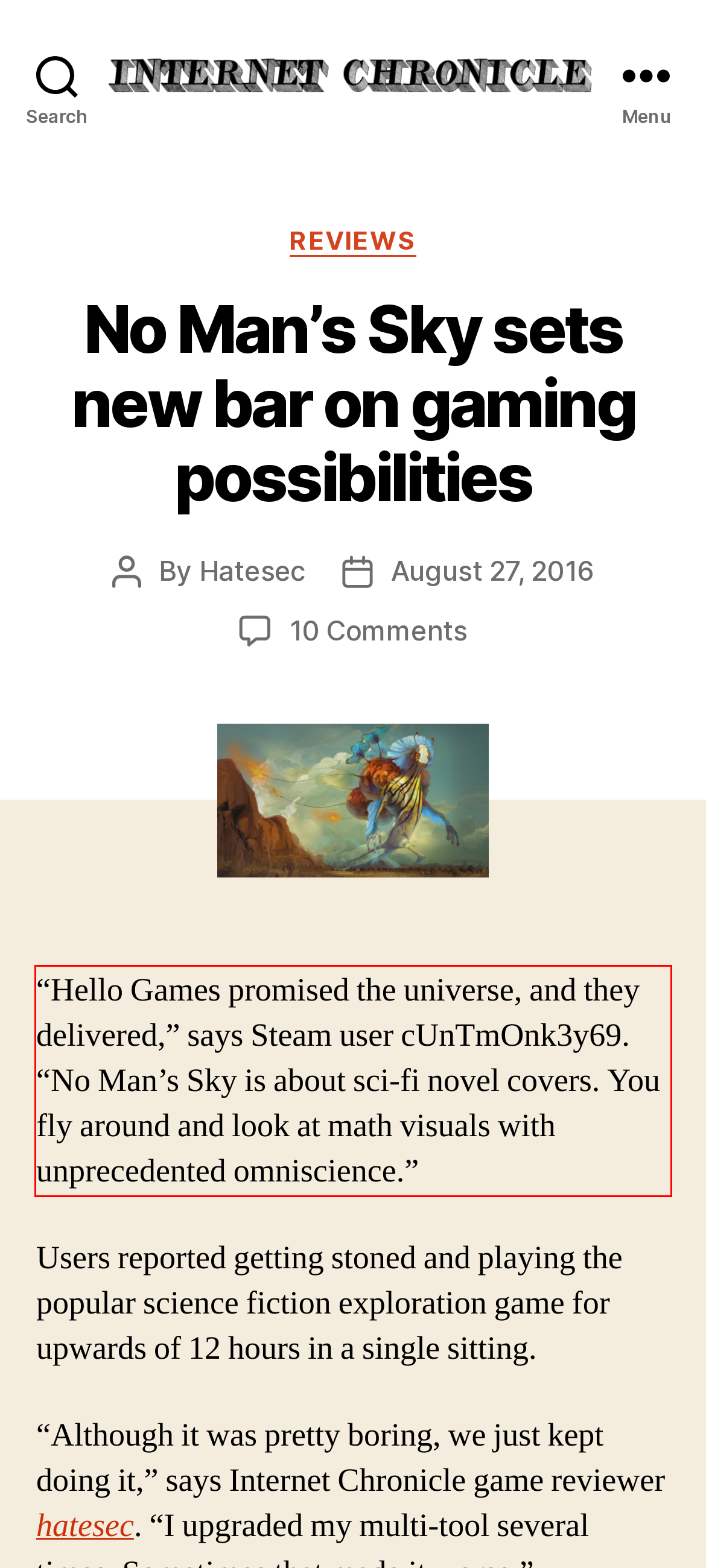Please perform OCR on the text within the red rectangle in the webpage screenshot and return the text content.

“Hello Games promised the universe, and they delivered,” says Steam user cUnTmOnk3y69. “No Man’s Sky is about sci-fi novel covers. You fly around and look at math visuals with unprecedented omniscience.”